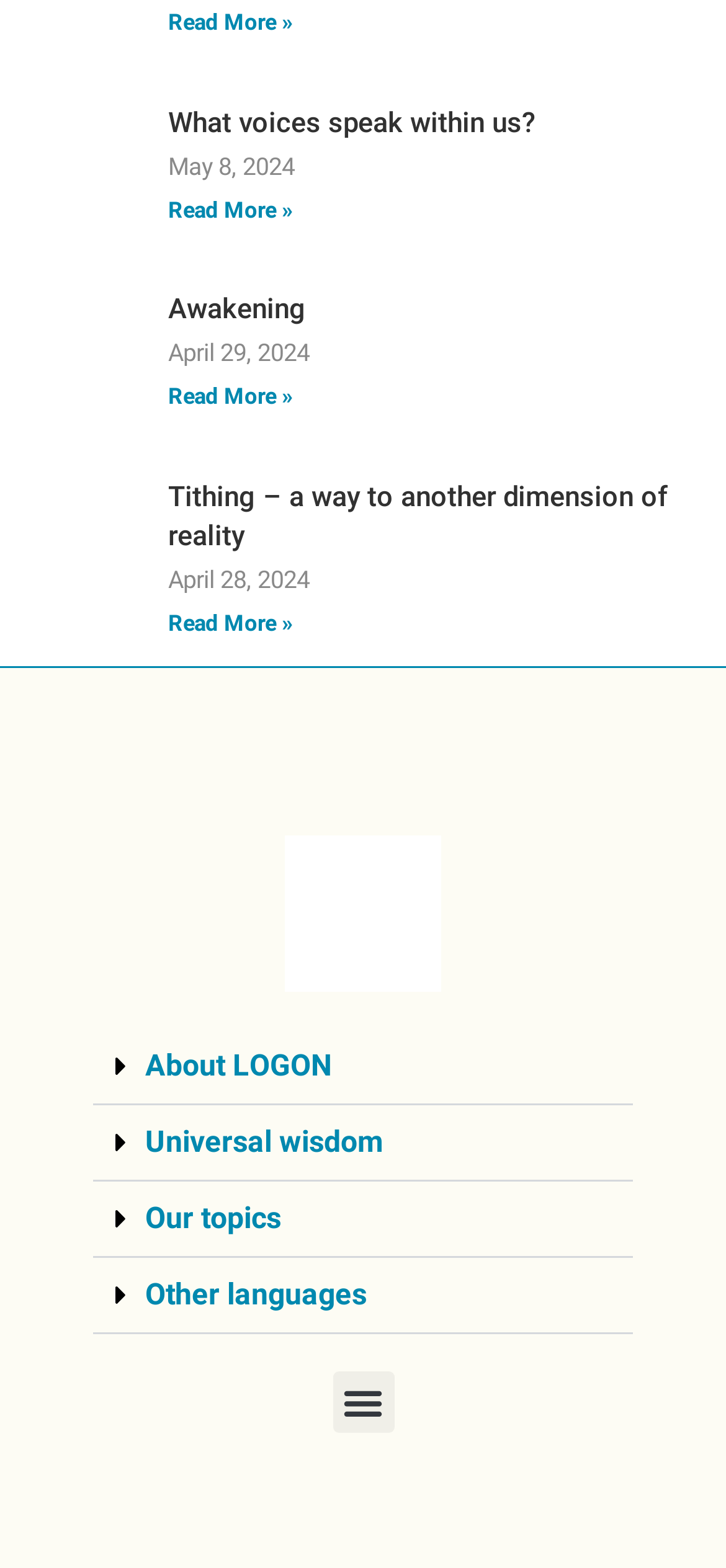Provide the bounding box coordinates of the HTML element this sentence describes: "Read More »".

[0.232, 0.125, 0.403, 0.142]